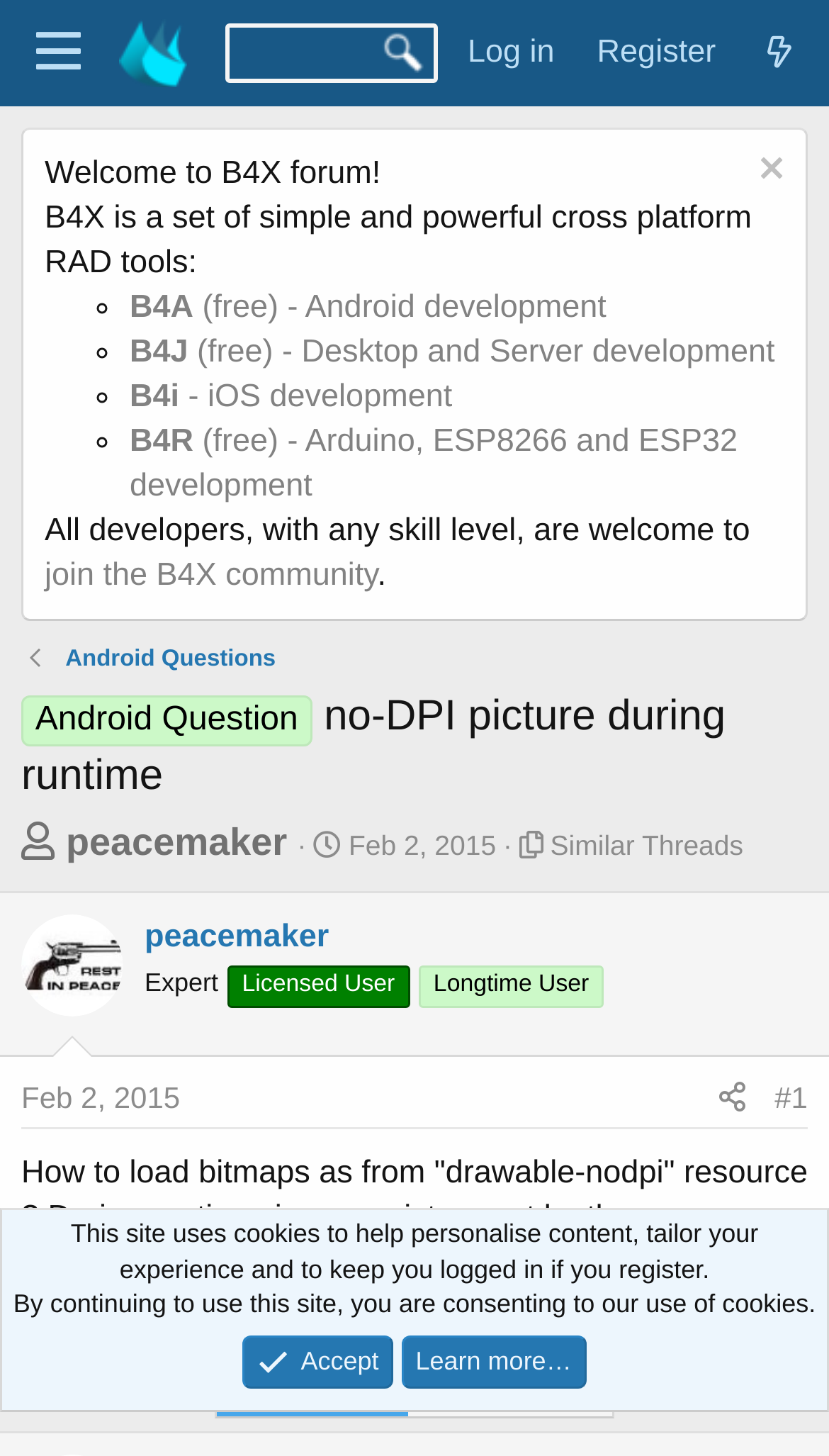Using the webpage screenshot, find the UI element described by Android Questions. Provide the bounding box coordinates in the format (top-left x, top-left y, bottom-right x, bottom-right y), ensuring all values are floating point numbers between 0 and 1.

[0.079, 0.44, 0.333, 0.465]